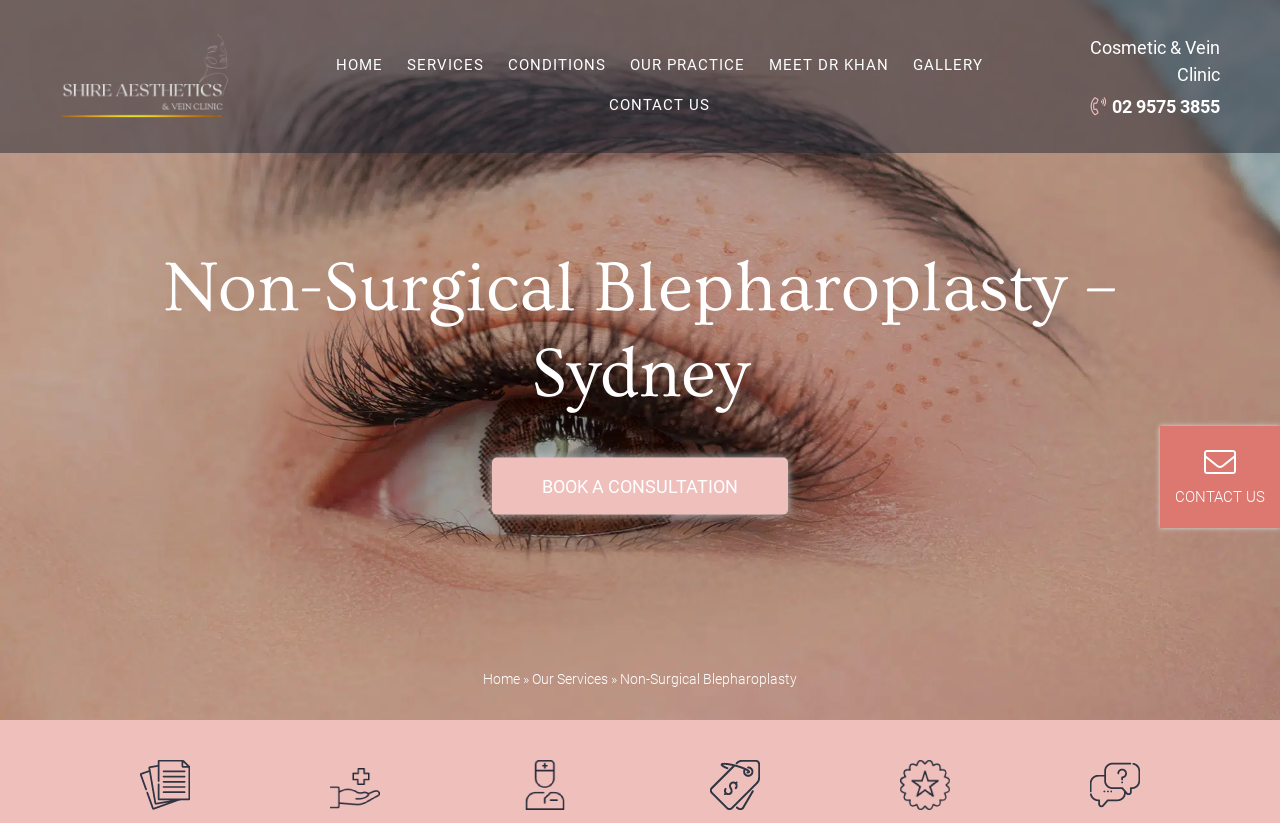Find the bounding box coordinates for the area that should be clicked to accomplish the instruction: "Book a consultation".

[0.384, 0.556, 0.616, 0.625]